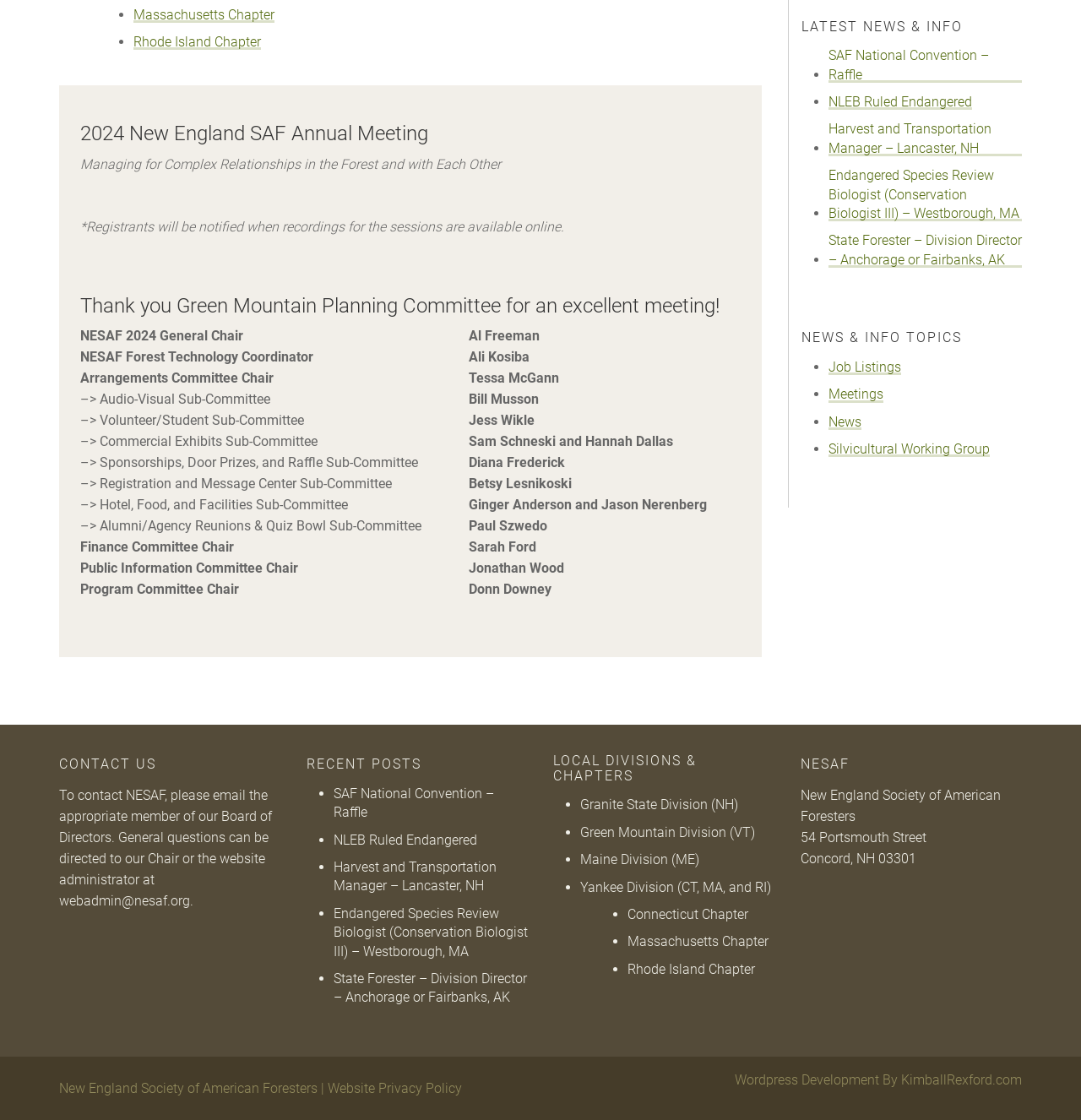Use a single word or phrase to answer the question:
What is the latest news about NLEB?

NLEB Ruled Endangered